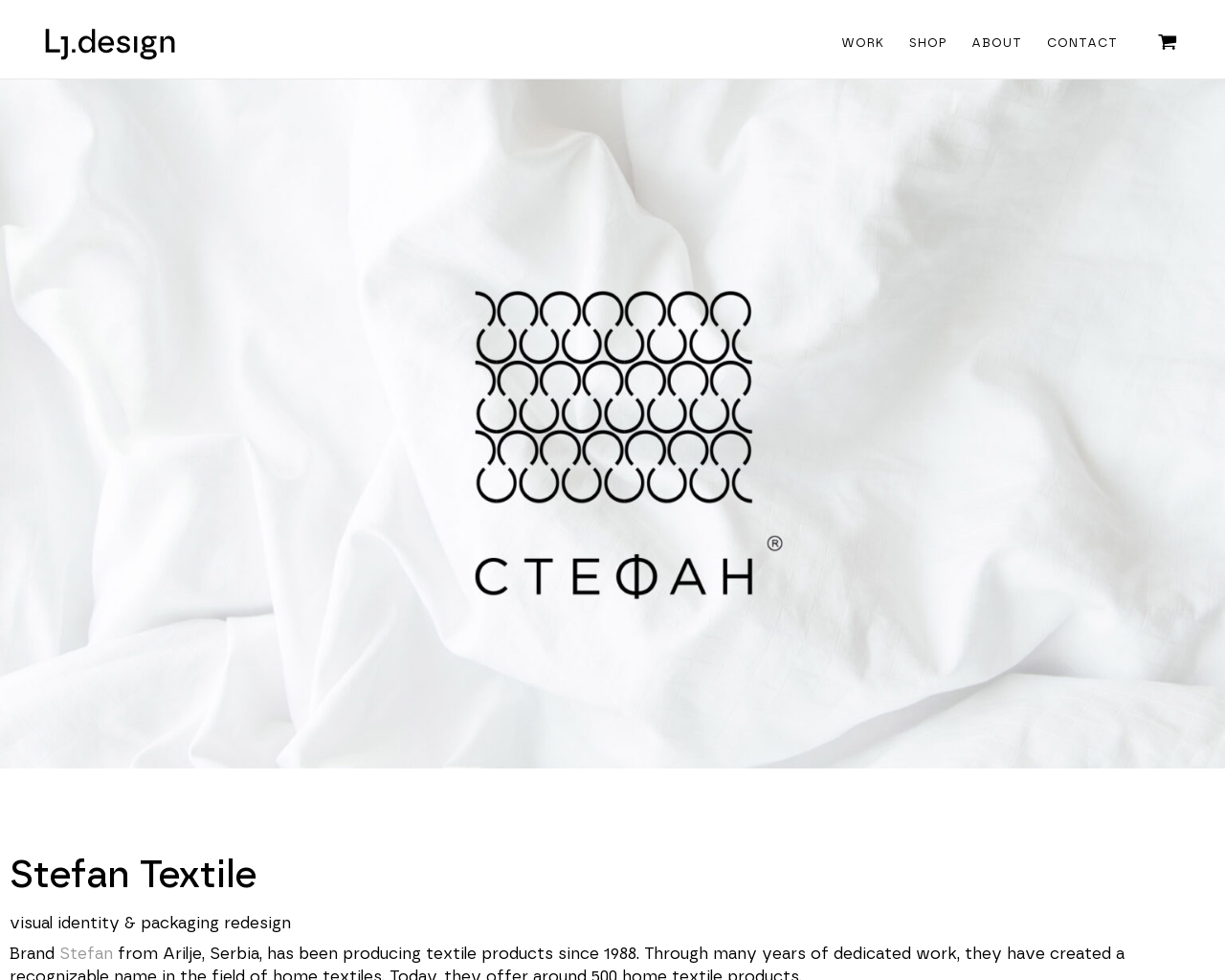How many navigation links are there?
Please utilize the information in the image to give a detailed response to the question.

There are four navigation links: 'WORK', 'SHOP', 'ABOUT', and 'CONTACT', which are located at the top right corner of the webpage.